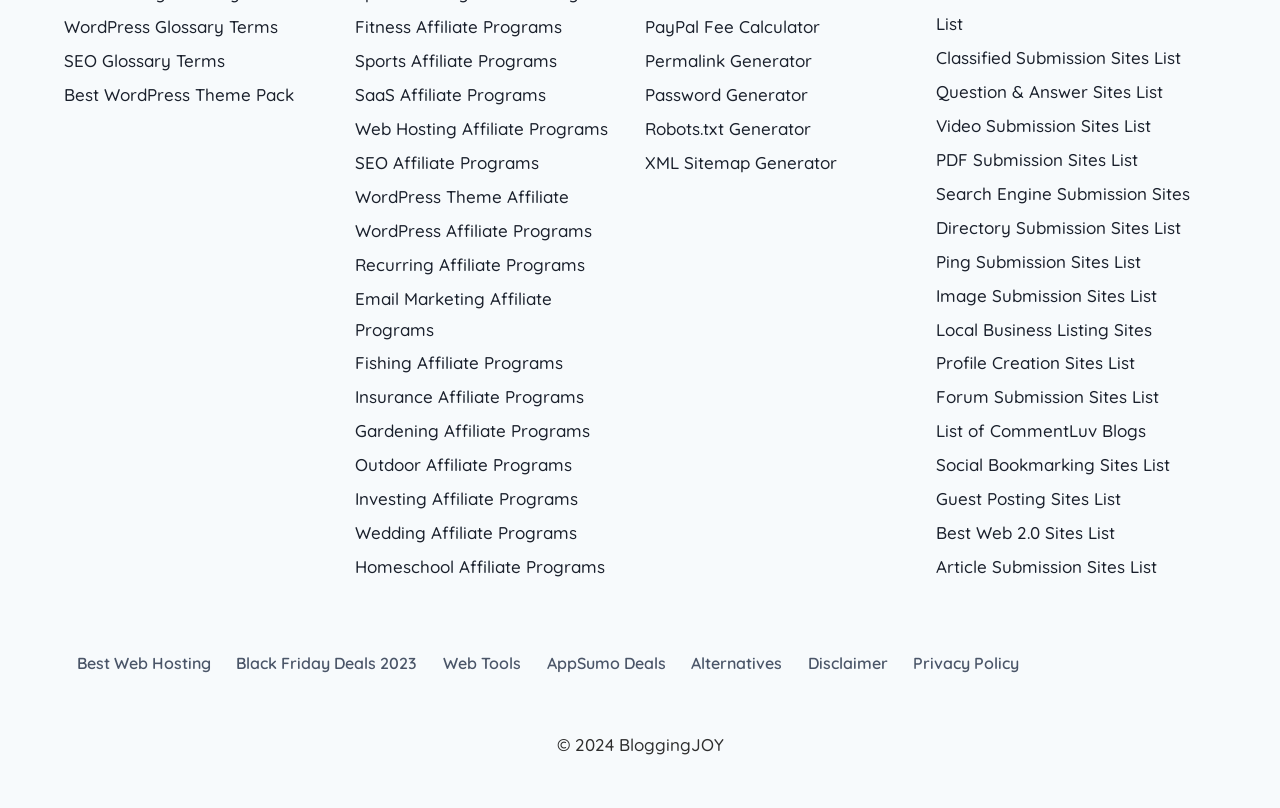Find and specify the bounding box coordinates that correspond to the clickable region for the instruction: "Click on the Creator Tools link".

None